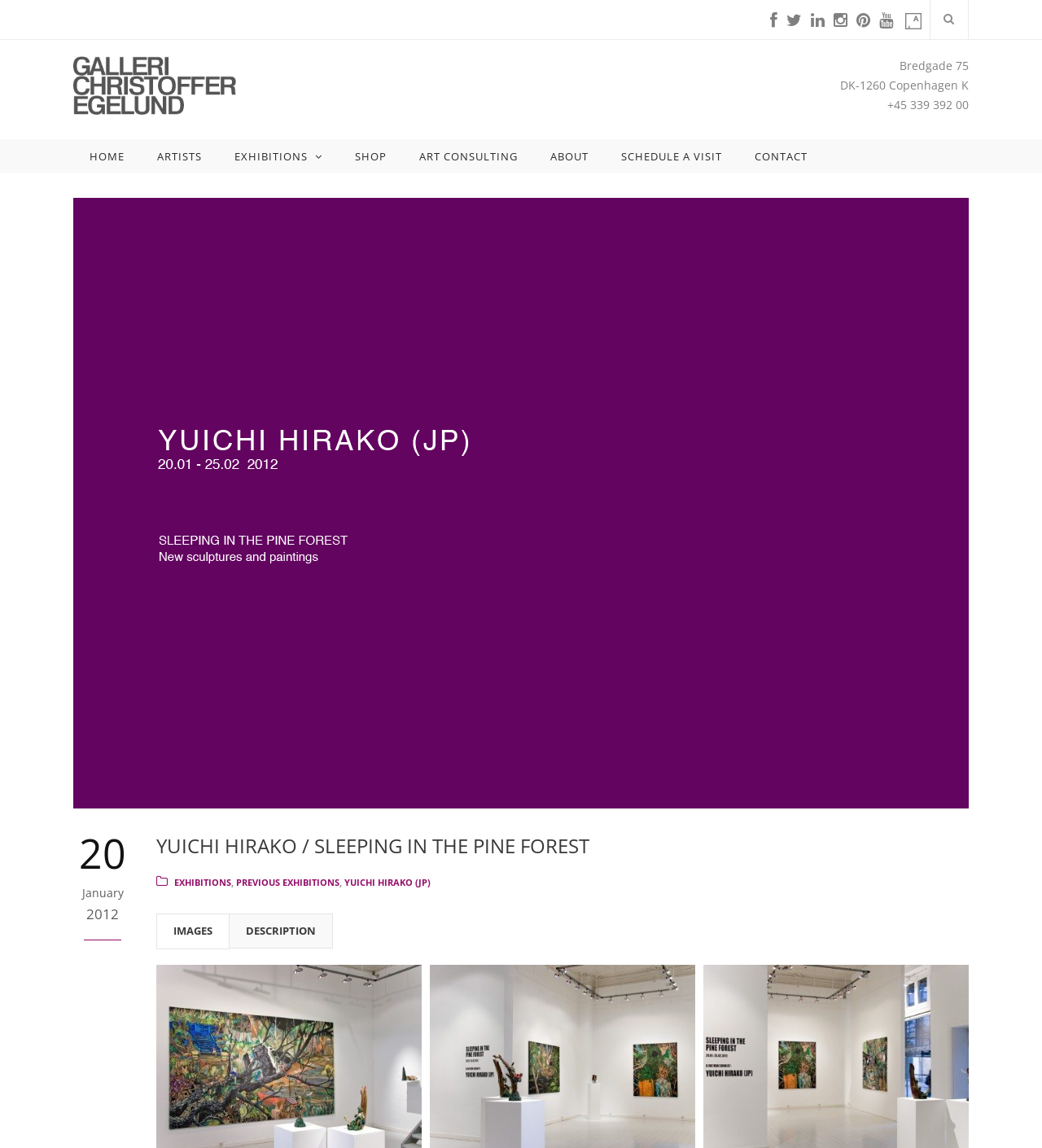Please specify the bounding box coordinates in the format (top-left x, top-left y, bottom-right x, bottom-right y), with all values as floating point numbers between 0 and 1. Identify the bounding box of the UI element described by: Previous Exhibitions

[0.227, 0.763, 0.326, 0.774]